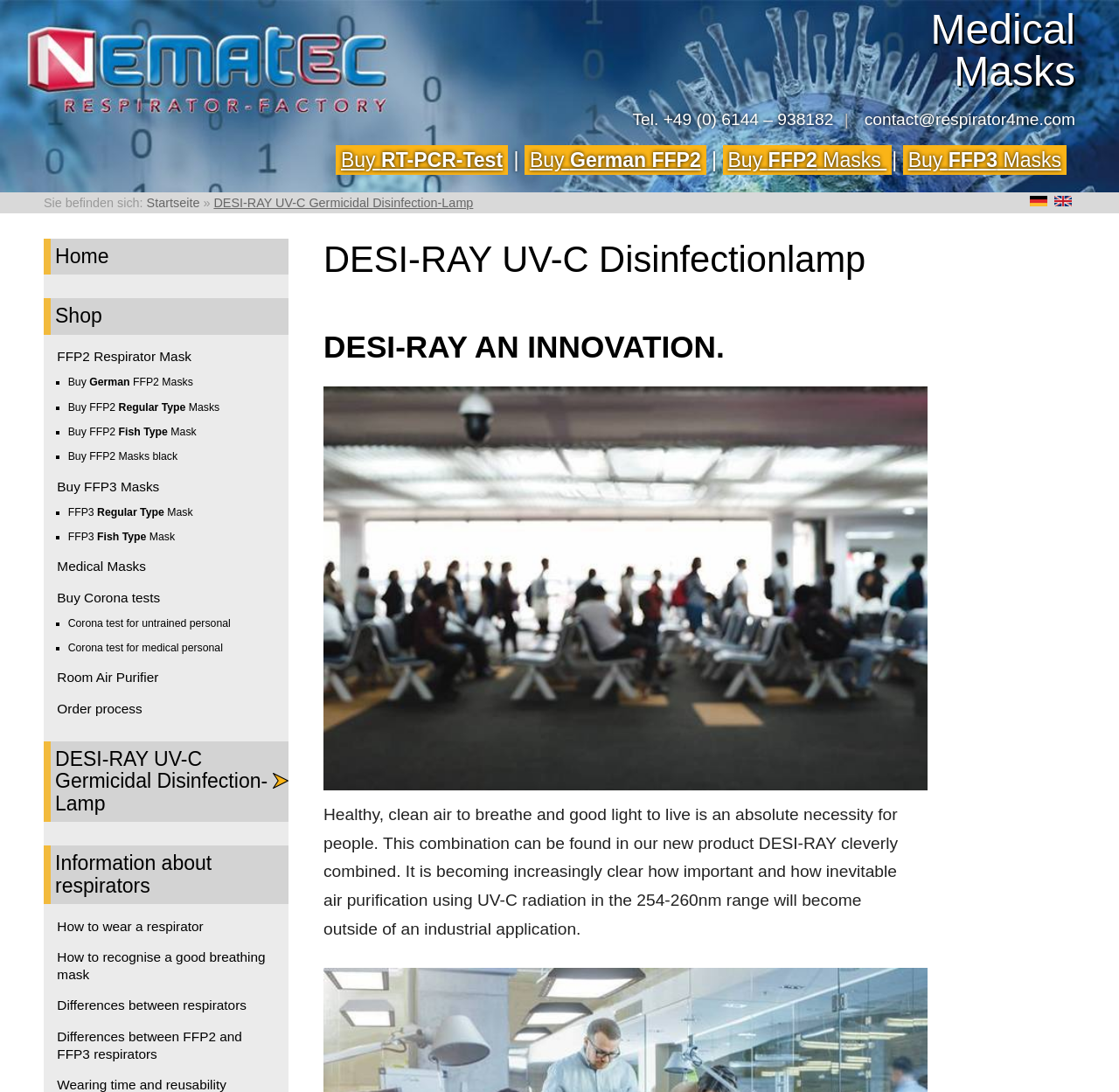Please identify the bounding box coordinates of the area that needs to be clicked to follow this instruction: "Go to the 'Shop' page".

[0.039, 0.273, 0.258, 0.307]